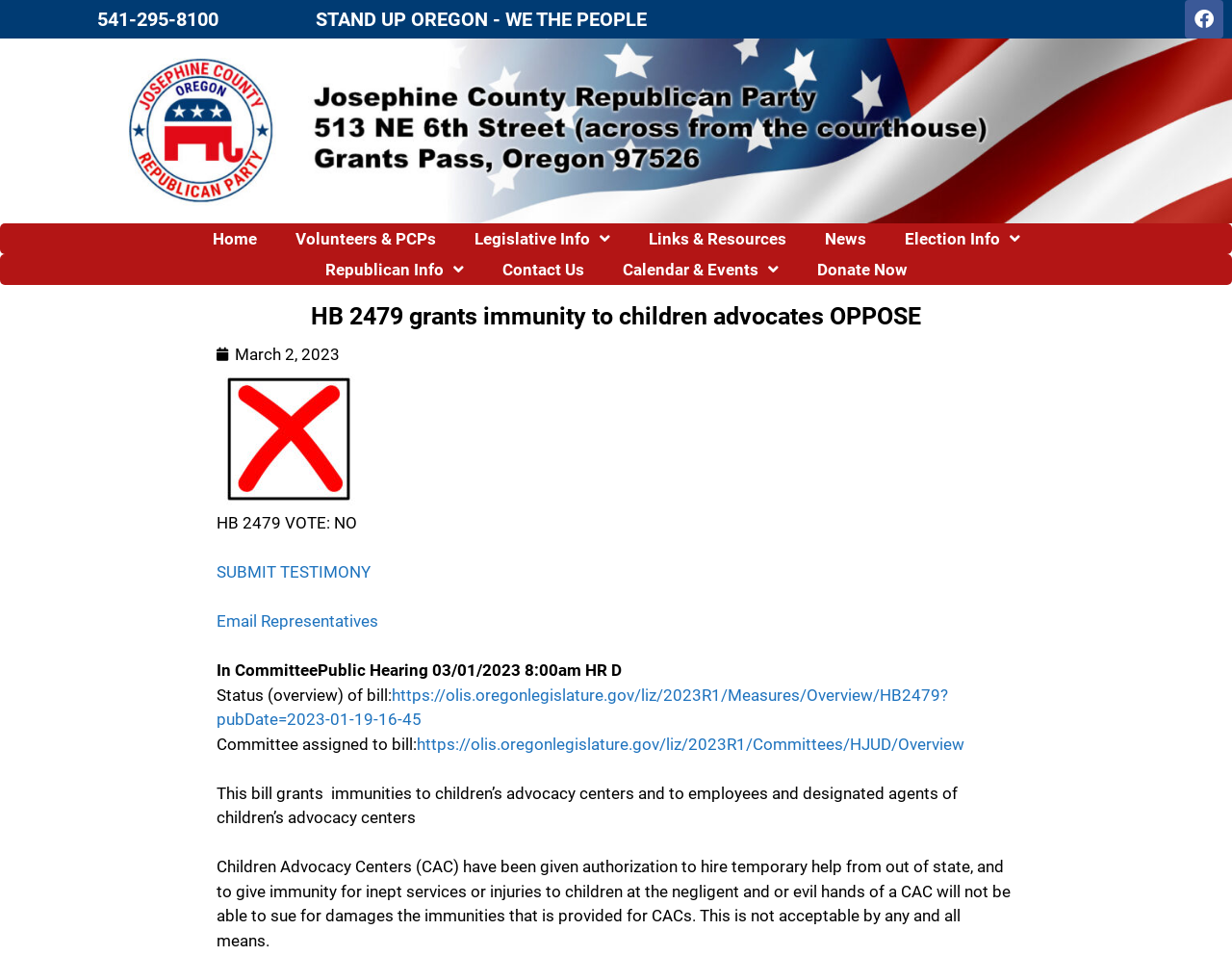Give a one-word or one-phrase response to the question:
What is the name of the Facebook link?

Facebook